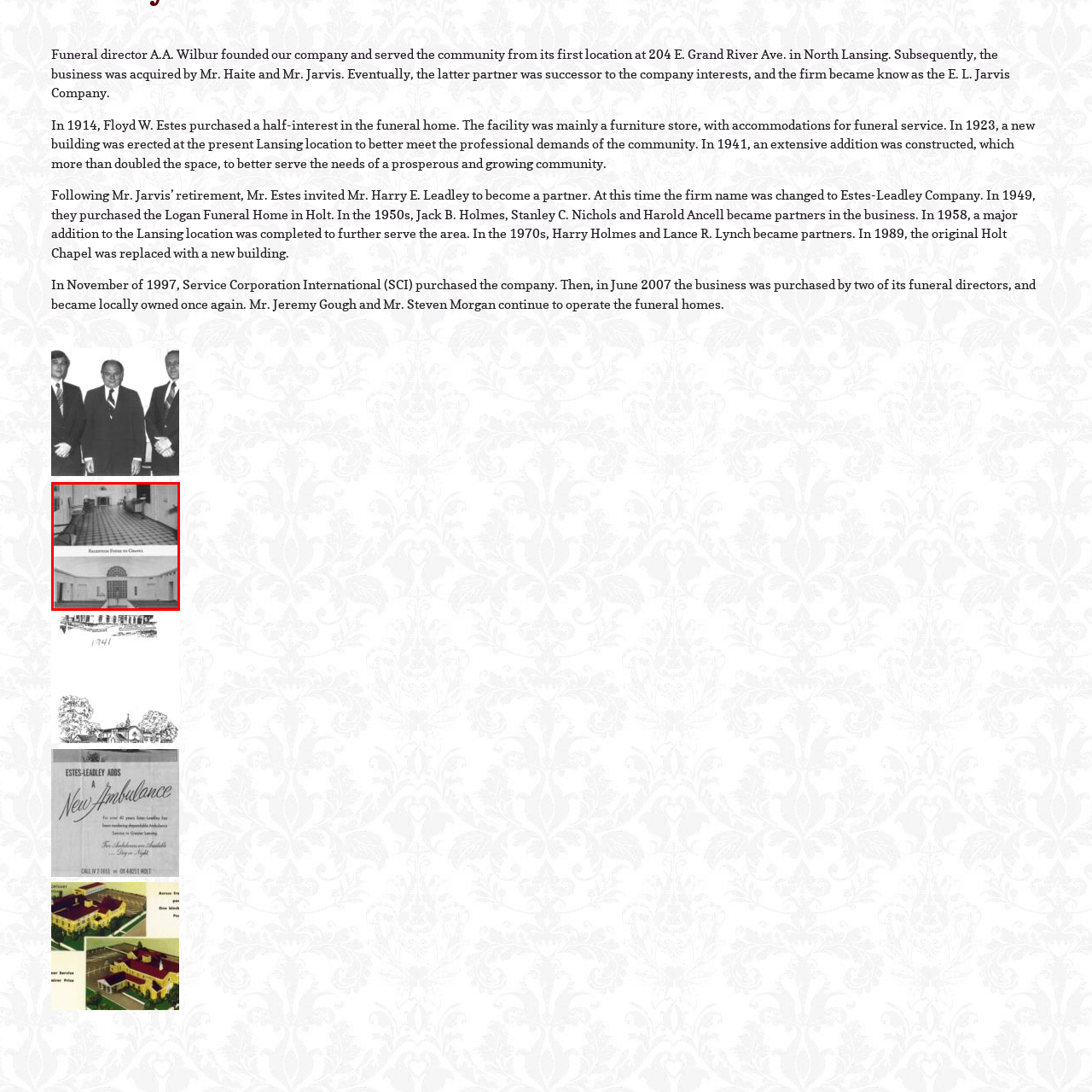What is the purpose of the large windows in the chapel?
Look at the image contained within the red bounding box and provide a detailed answer based on the visual details you can infer from it.

According to the caption, the large windows in the chapel allow natural light to filter in, creating a serene atmosphere suitable for memorial services. This suggests that the windows are intended to bring in natural light to create a peaceful and calming environment for mourners.